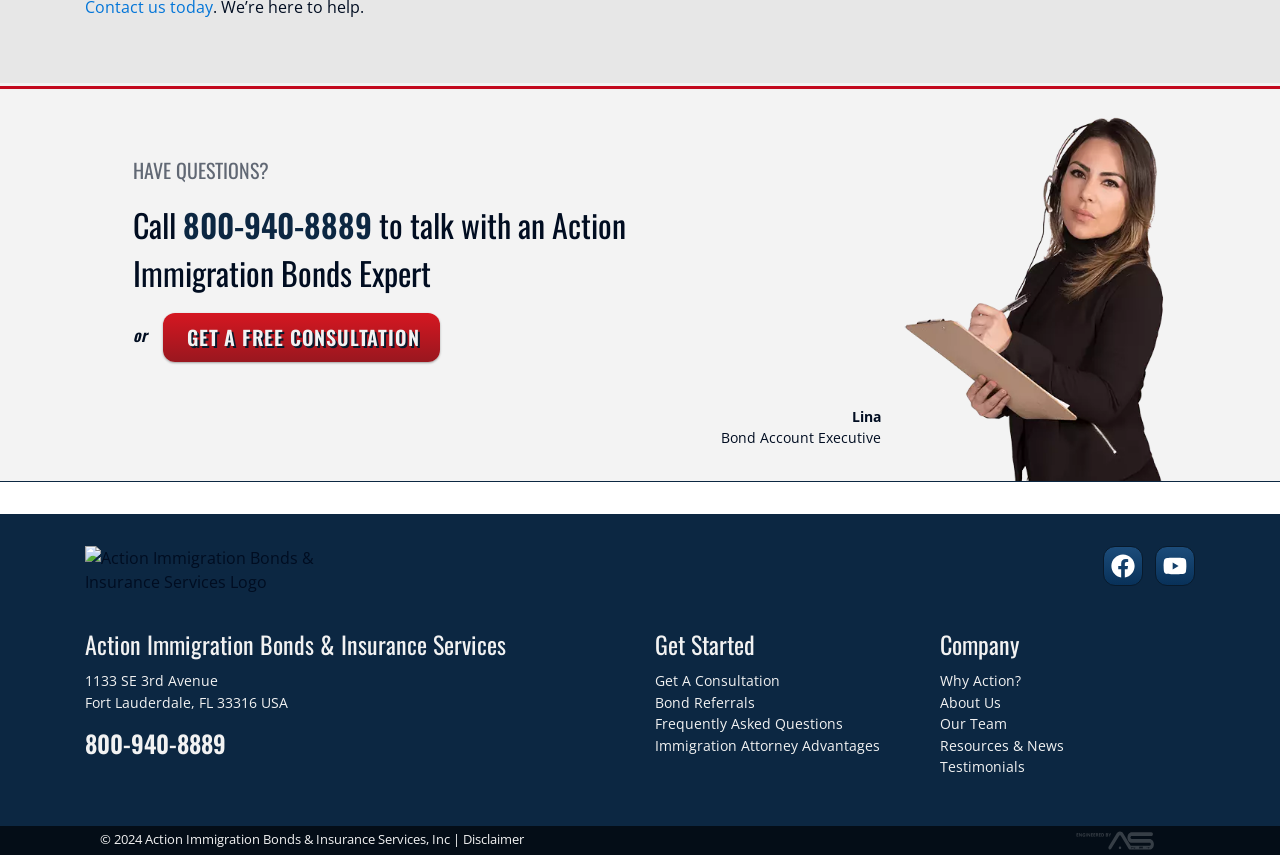Show me the bounding box coordinates of the clickable region to achieve the task as per the instruction: "view new and unread topics".

None